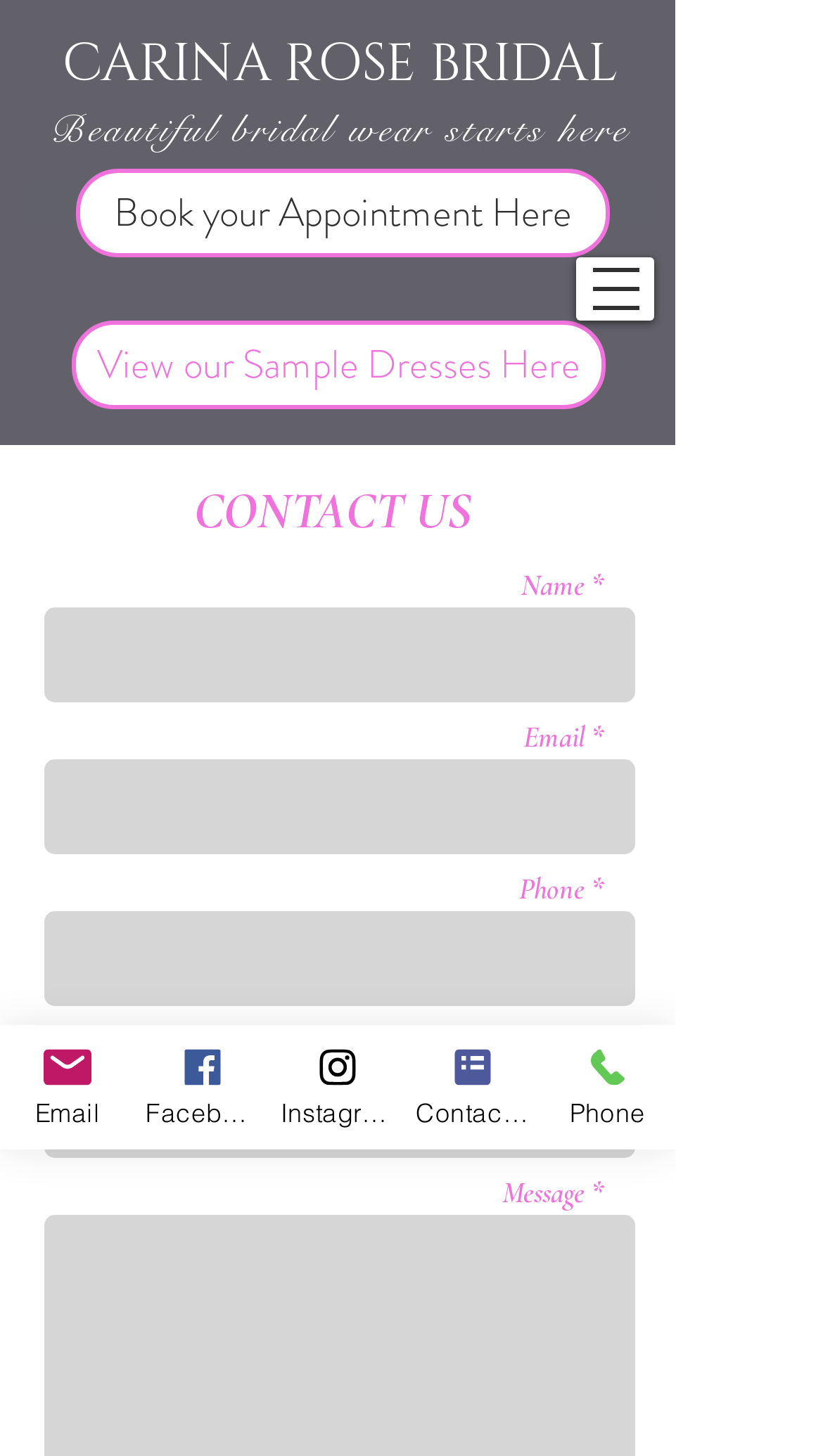Locate the bounding box coordinates of the element to click to perform the following action: 'Click the 'Book your Appointment Here' link'. The coordinates should be given as four float values between 0 and 1, in the form of [left, top, right, bottom].

[0.092, 0.116, 0.741, 0.177]